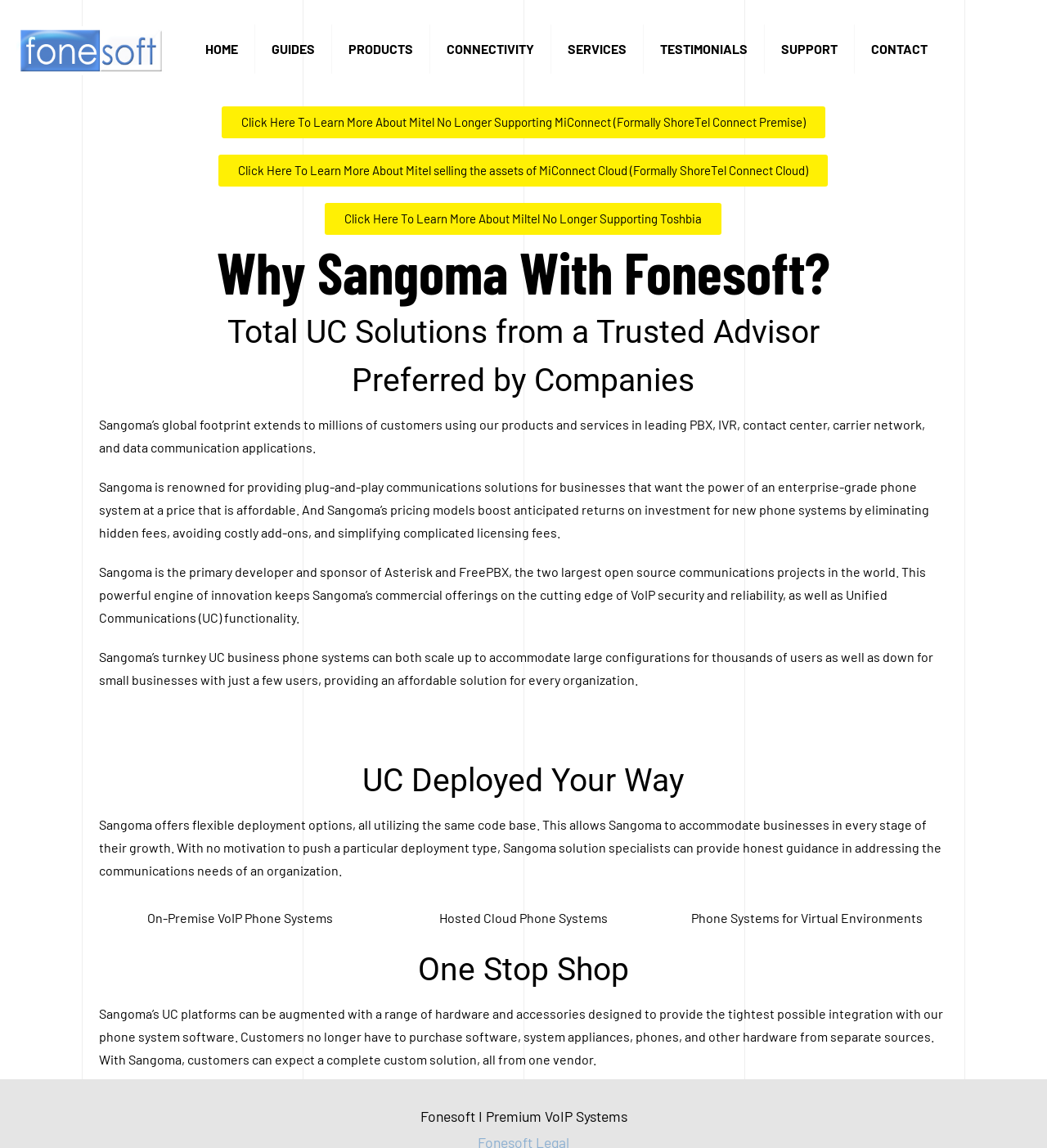Please specify the coordinates of the bounding box for the element that should be clicked to carry out this instruction: "Click the VIEW CART link". The coordinates must be four float numbers between 0 and 1, formatted as [left, top, right, bottom].

None